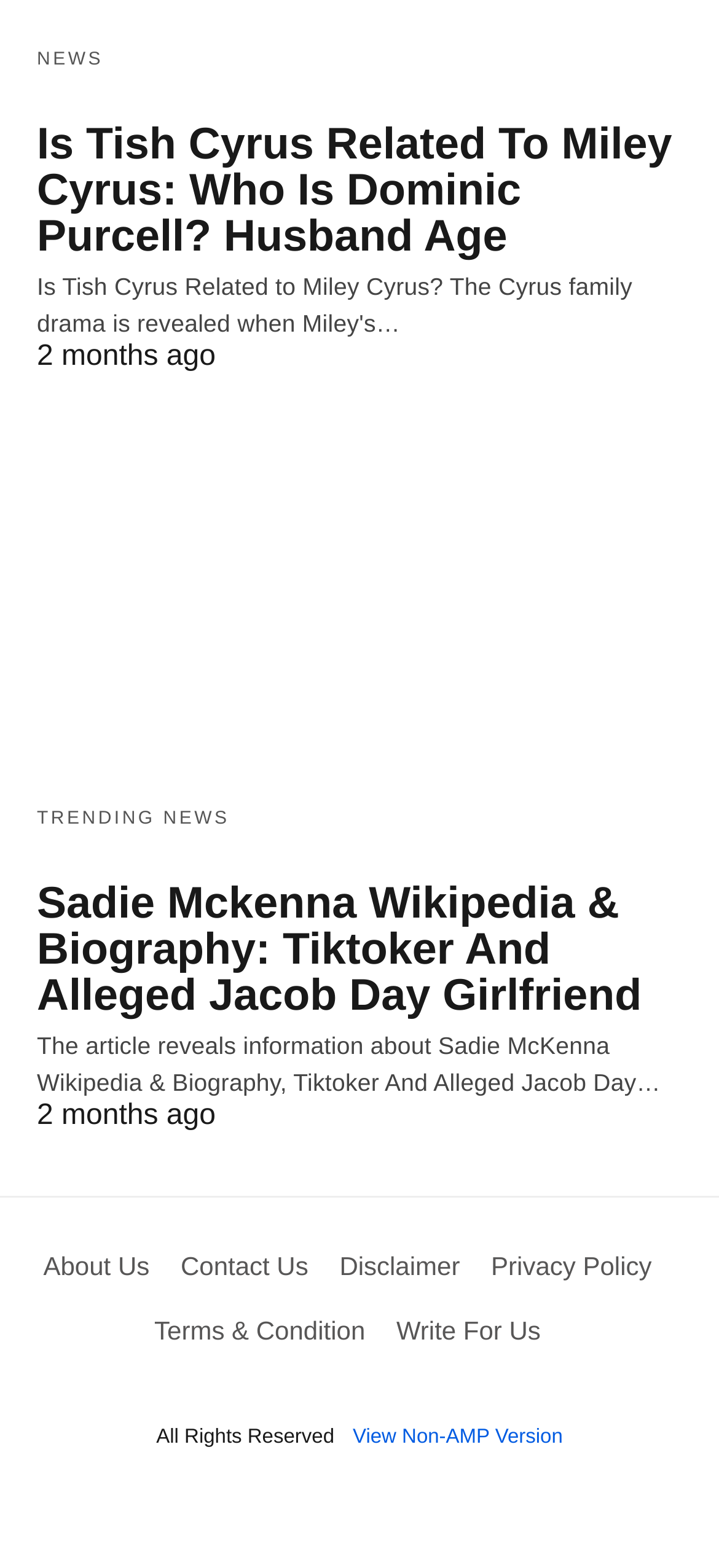What are the categories of information available on this website?
From the screenshot, supply a one-word or short-phrase answer.

NEWS, TRENDING NEWS